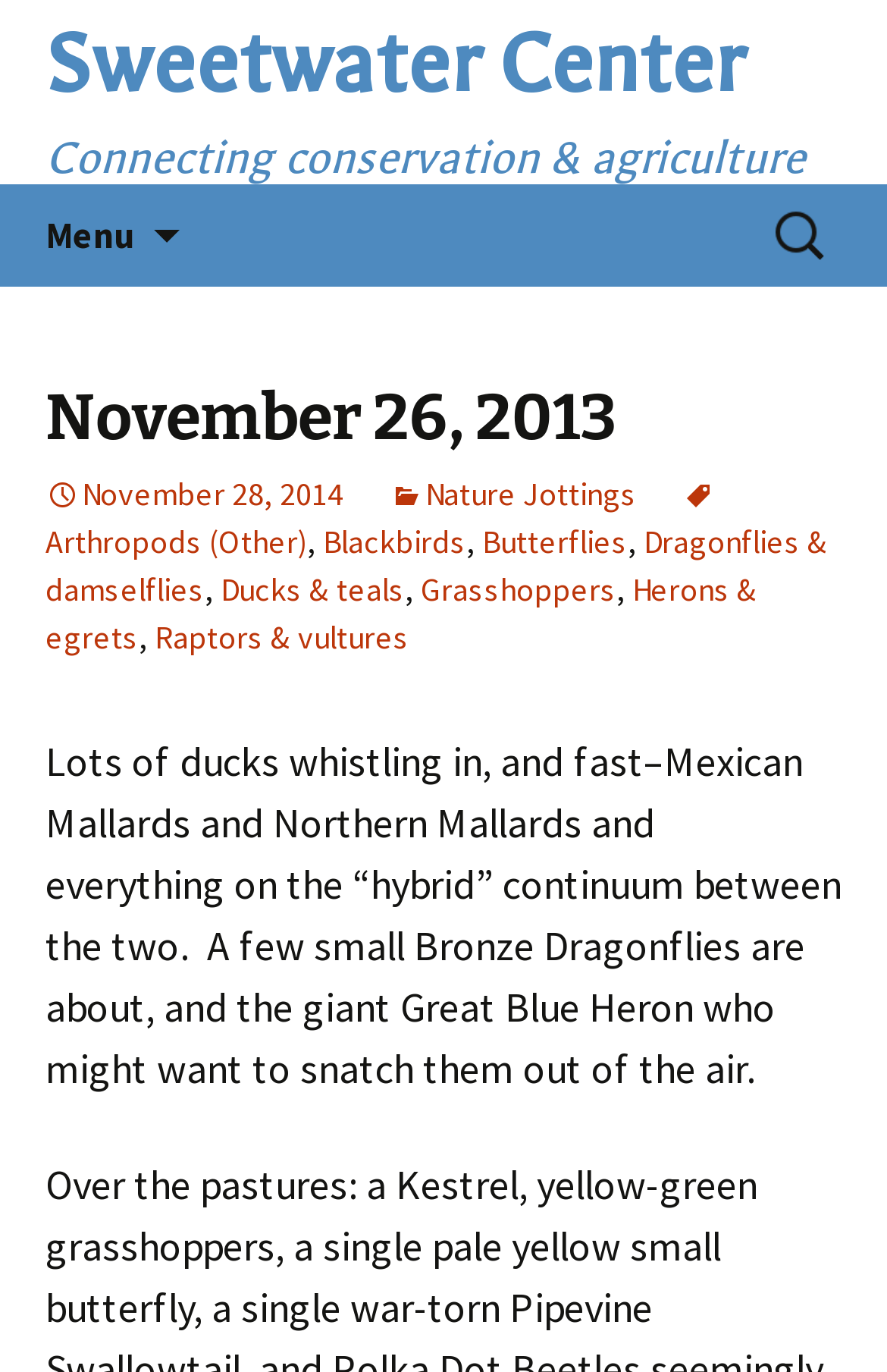Look at the image and answer the question in detail:
What is the name of the center?

The name of the center can be found in the heading element 'Sweetwater Center' which is a child of the link element 'Sweetwater Center Connecting conservation & agriculture'.